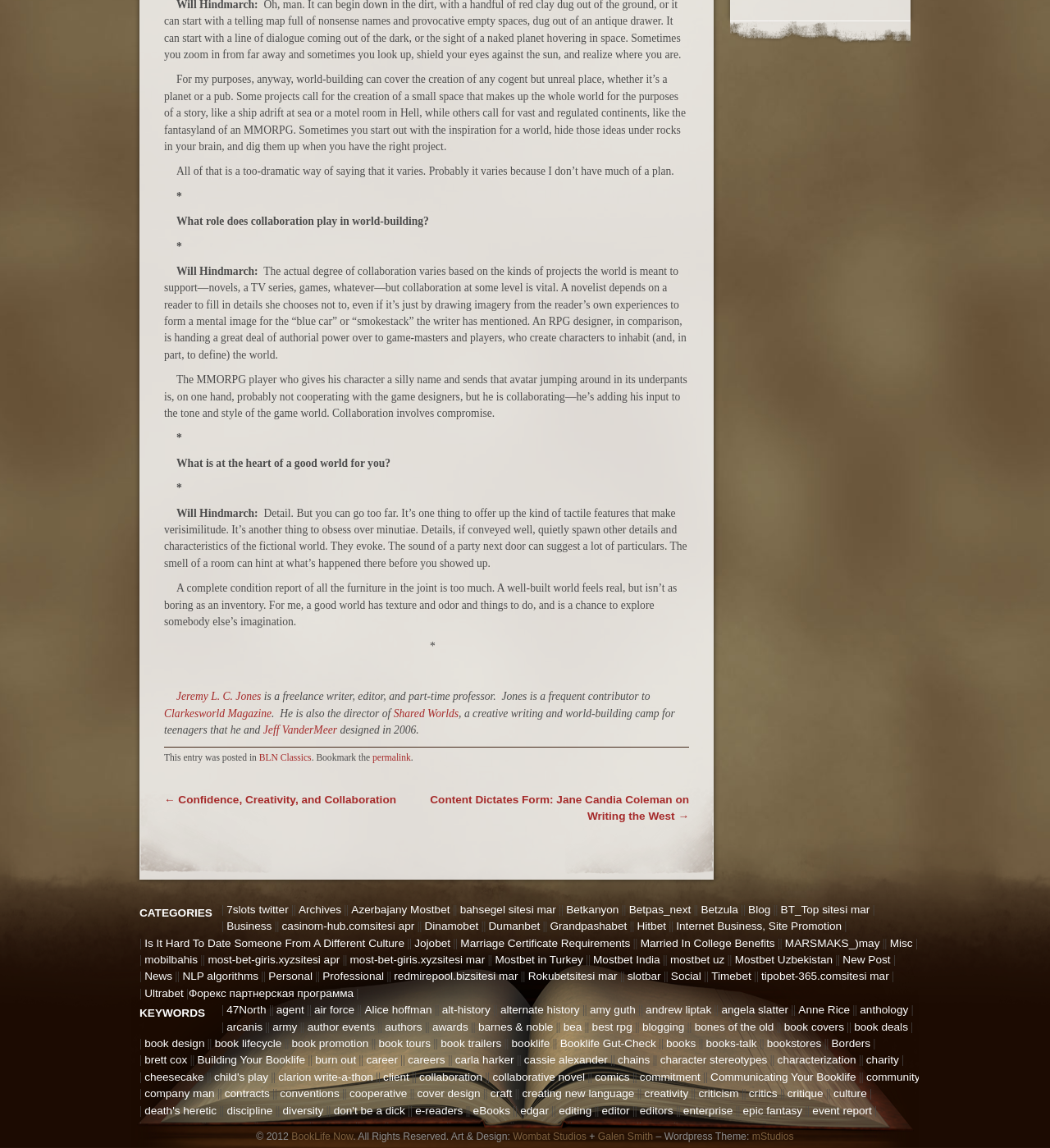What is the name of the magazine that Jeremy L. C. Jones frequently contributes to?
Using the image as a reference, answer with just one word or a short phrase.

Clarkesworld Magazine